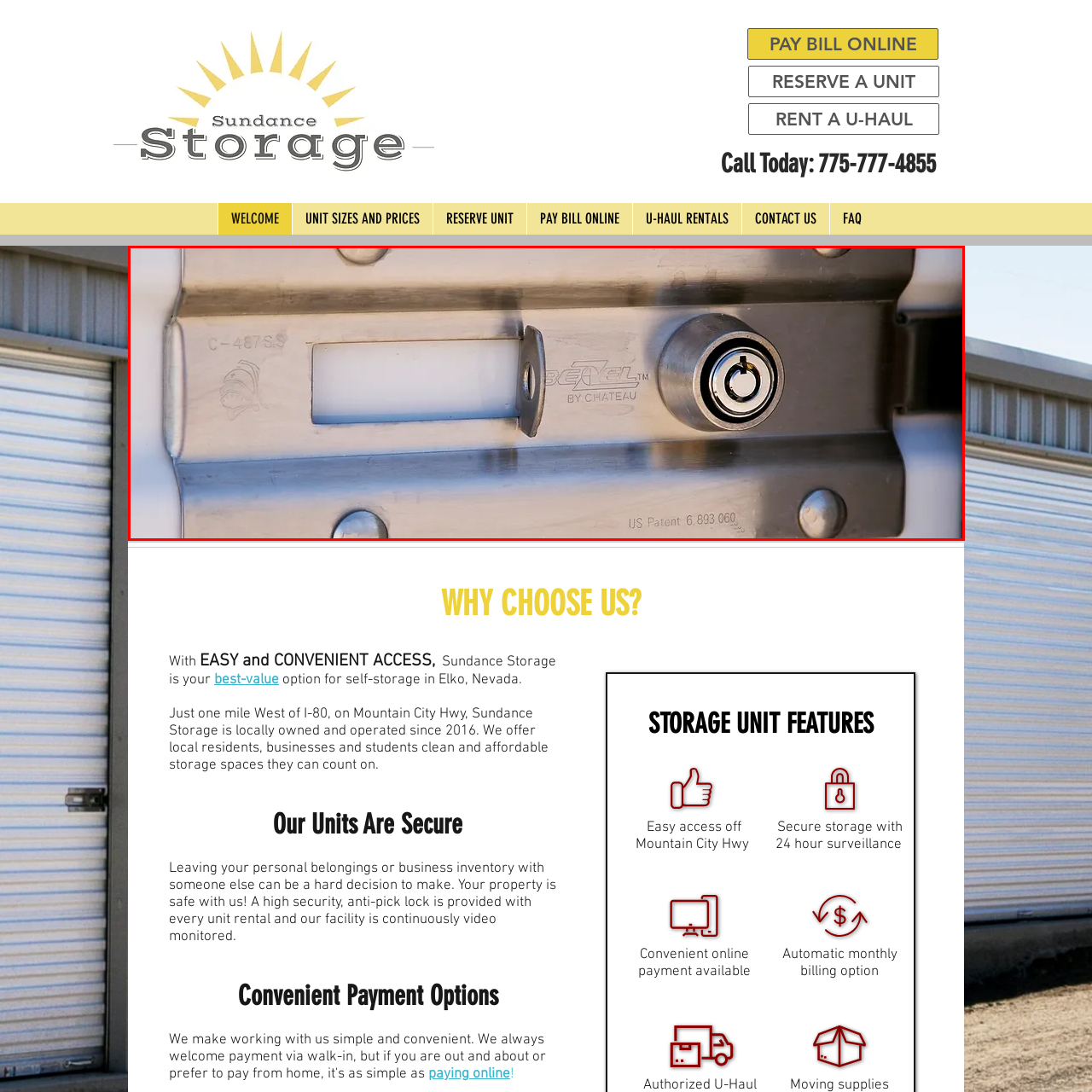Create an extensive description for the image inside the red frame.

The image showcases a close-up view of a high-security lock mechanism, which is part of a steel door or storage unit. The lock features a keyhole in the center, surrounded by a robust casing, emphasizing its durability and resistance to tampering. A manufacturer's mark, "BEKEL by Château," is visible above the lock, indicating the brand associated with this security feature. The design elements suggest a focus on safety and reliability, making this lock suitable for secure storage solutions. This image is likely part of promotional material highlighting the security features of self-storage units at Sundance Storage in Elko, Nevada, where such robust locking mechanisms ensure the protection of customers' belongings.